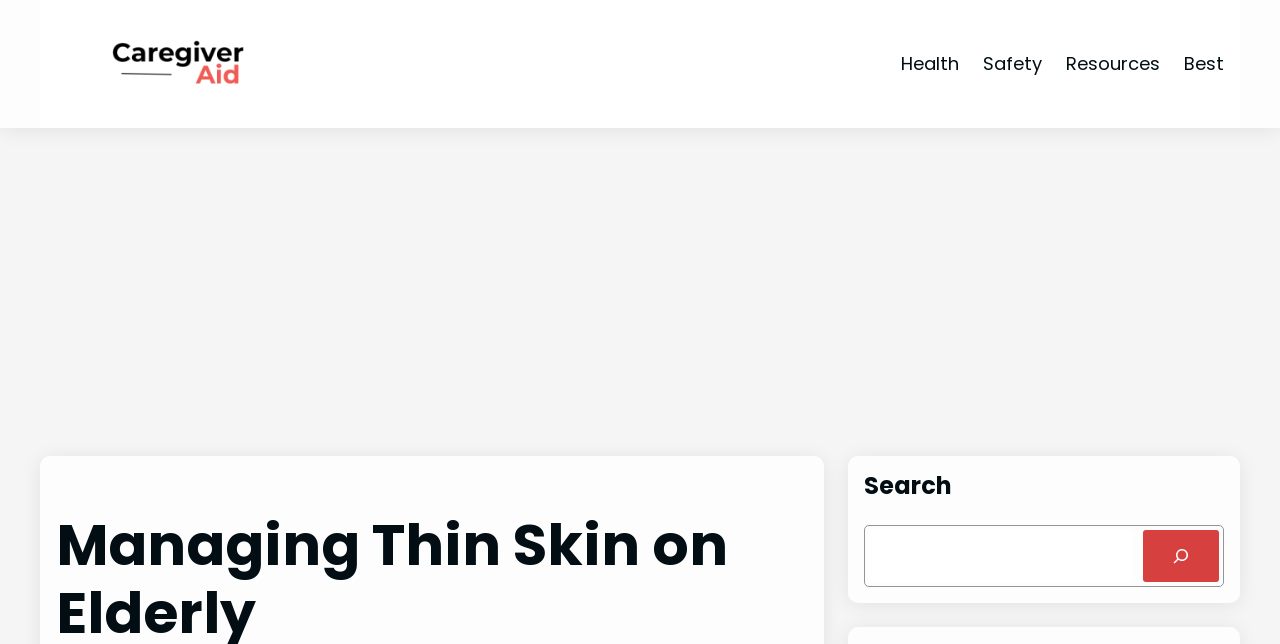Find the bounding box of the UI element described as follows: "Best".

[0.925, 0.077, 0.956, 0.122]